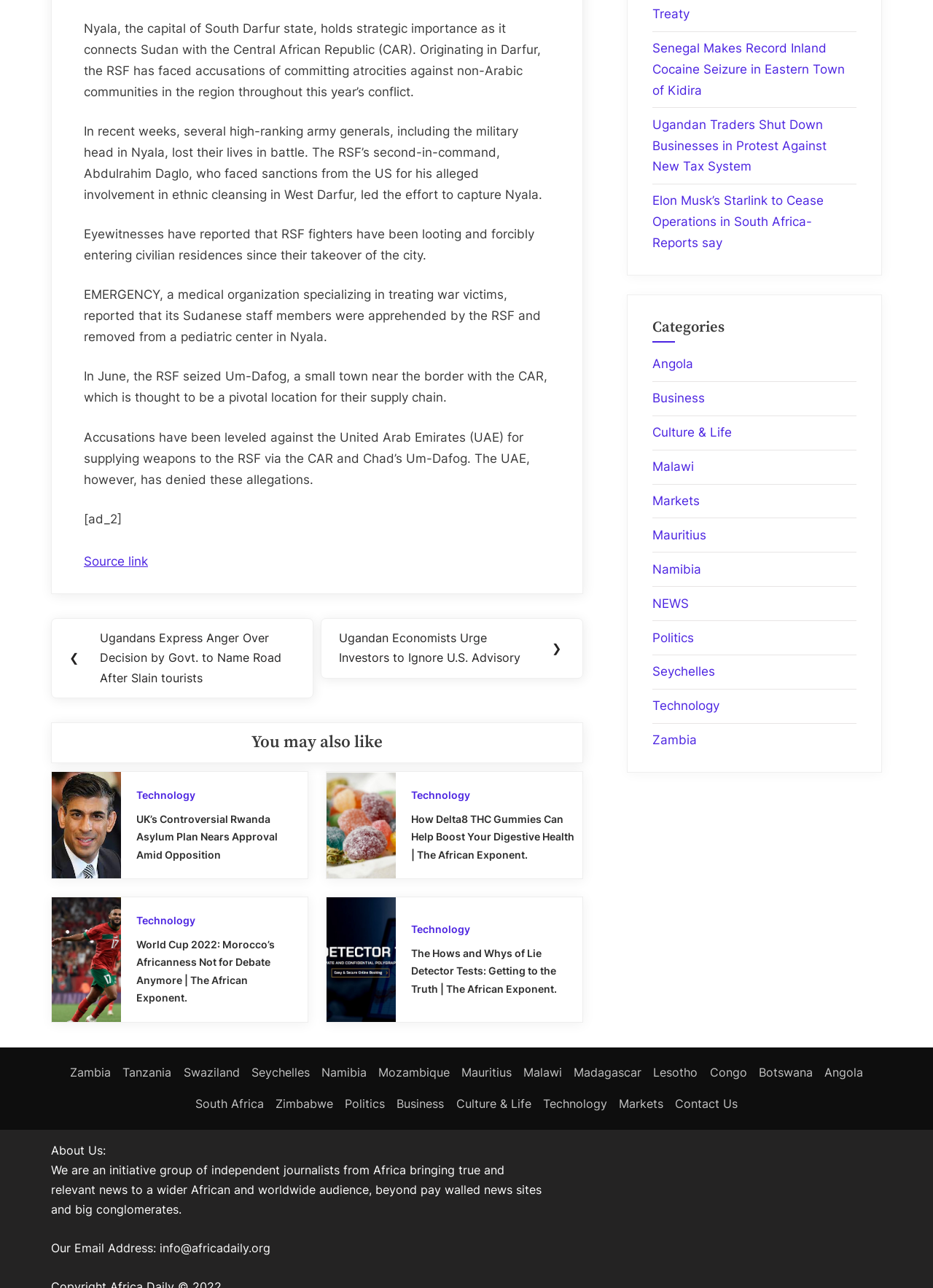Determine the bounding box coordinates for the UI element matching this description: "Business".

[0.699, 0.304, 0.755, 0.315]